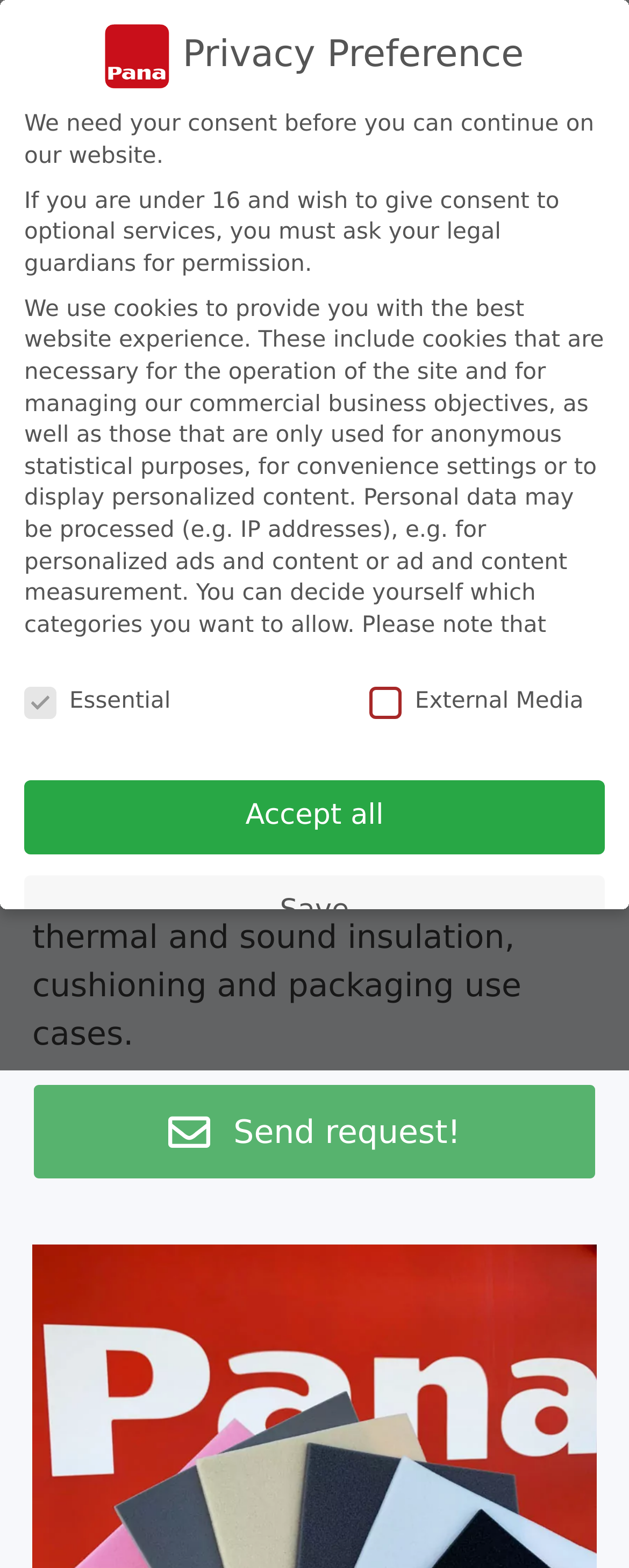What is the density range of PANA's polyurethane foams?
From the image, respond using a single word or phrase.

16 kg/m³ to 75 kg/m³